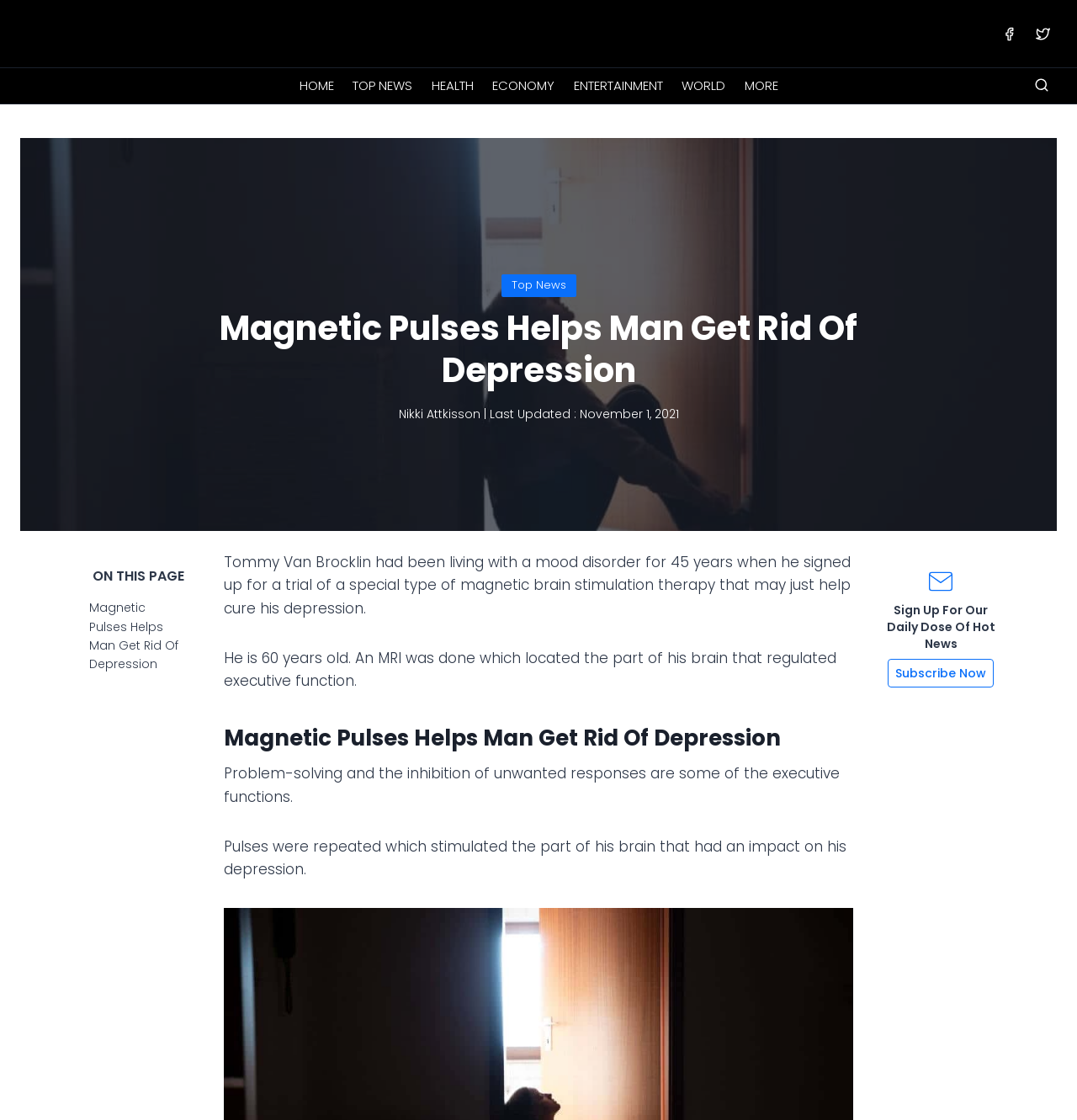Identify the main heading from the webpage and provide its text content.

Magnetic Pulses Helps Man Get Rid Of Depression